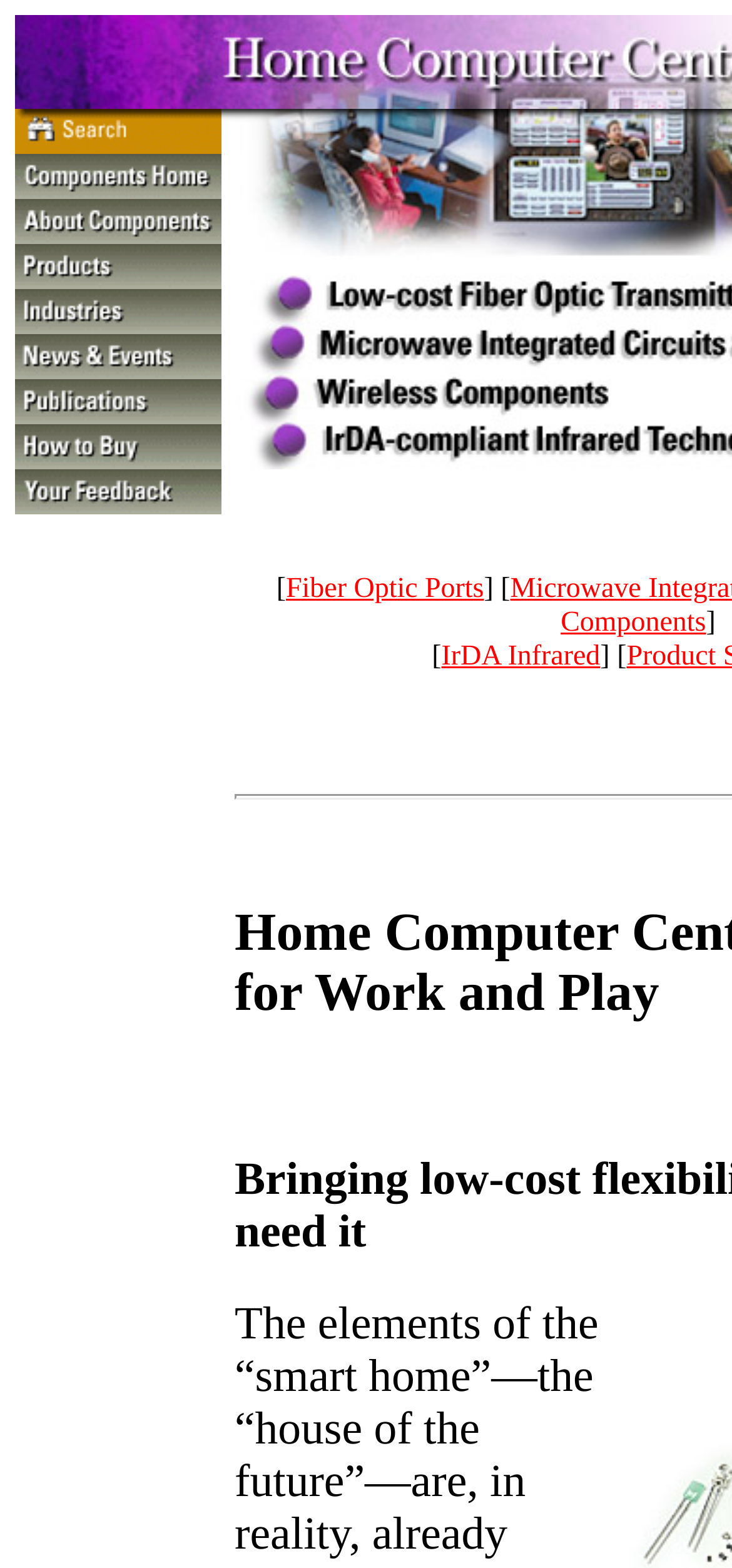Answer the question below in one word or phrase:
Is there an image associated with the 'Products' menu item?

Yes